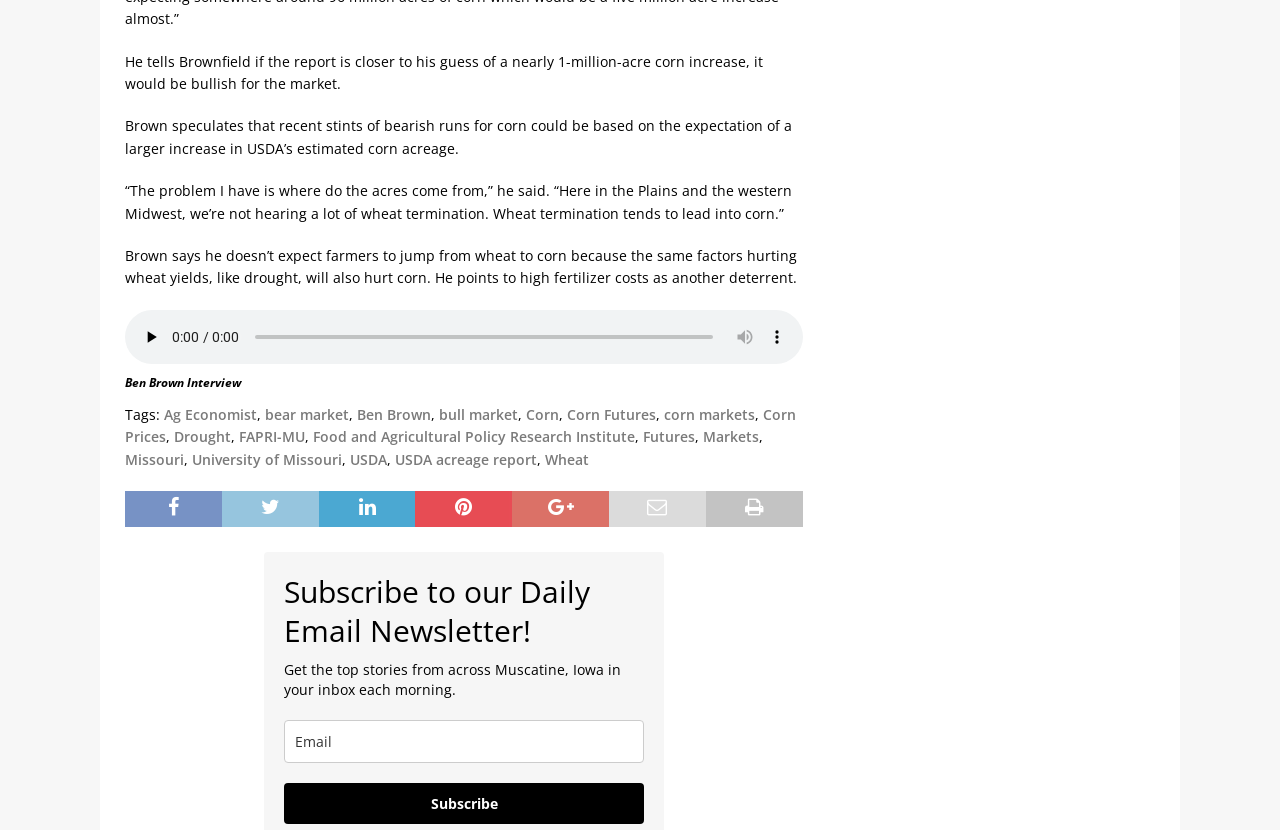Please find the bounding box coordinates of the element that you should click to achieve the following instruction: "Play the audio". The coordinates should be presented as four float numbers between 0 and 1: [left, top, right, bottom].

[0.105, 0.387, 0.13, 0.425]